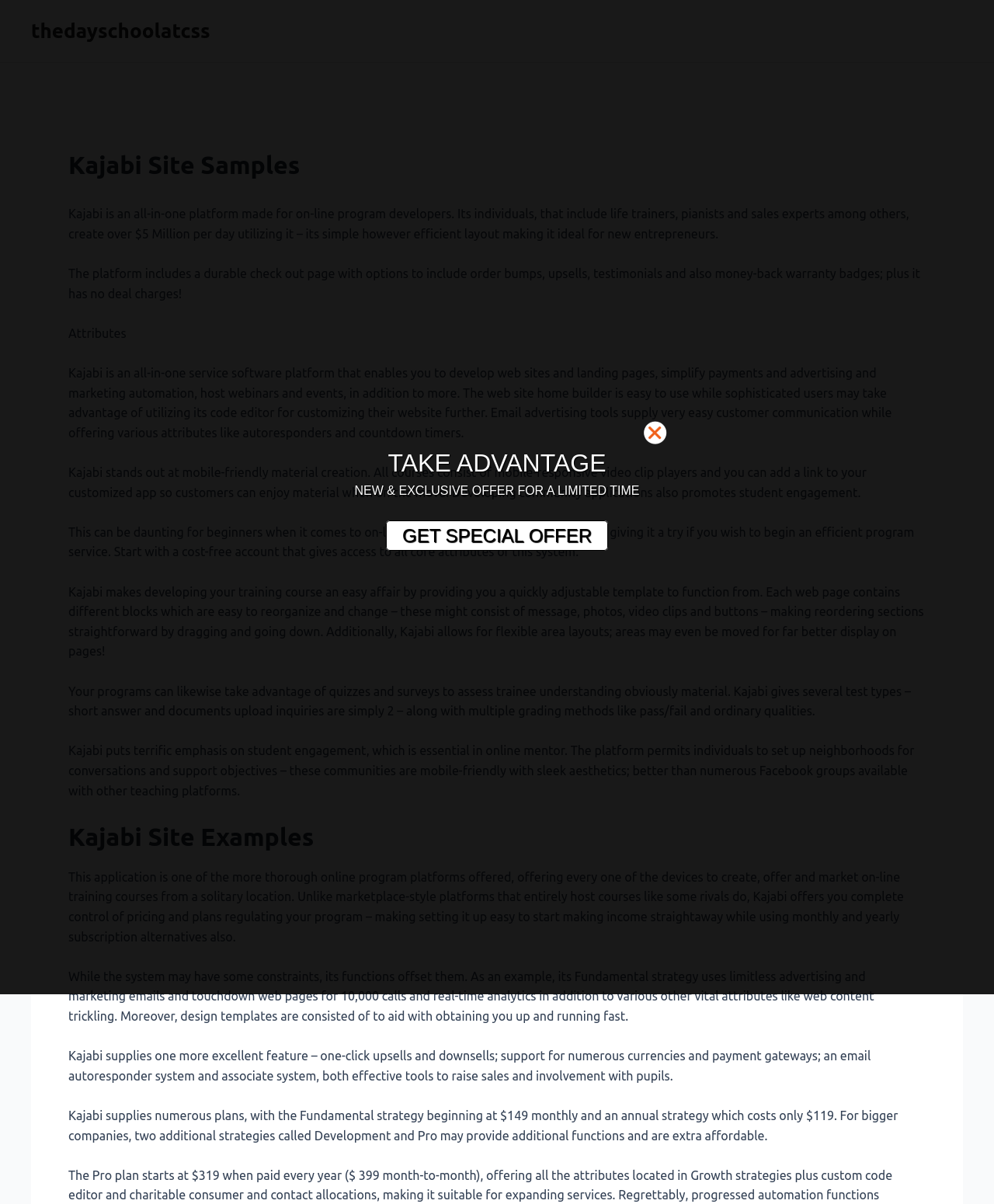What is the starting price of Kajabi's Basic plan?
Based on the screenshot, provide a one-word or short-phrase response.

$149 monthly